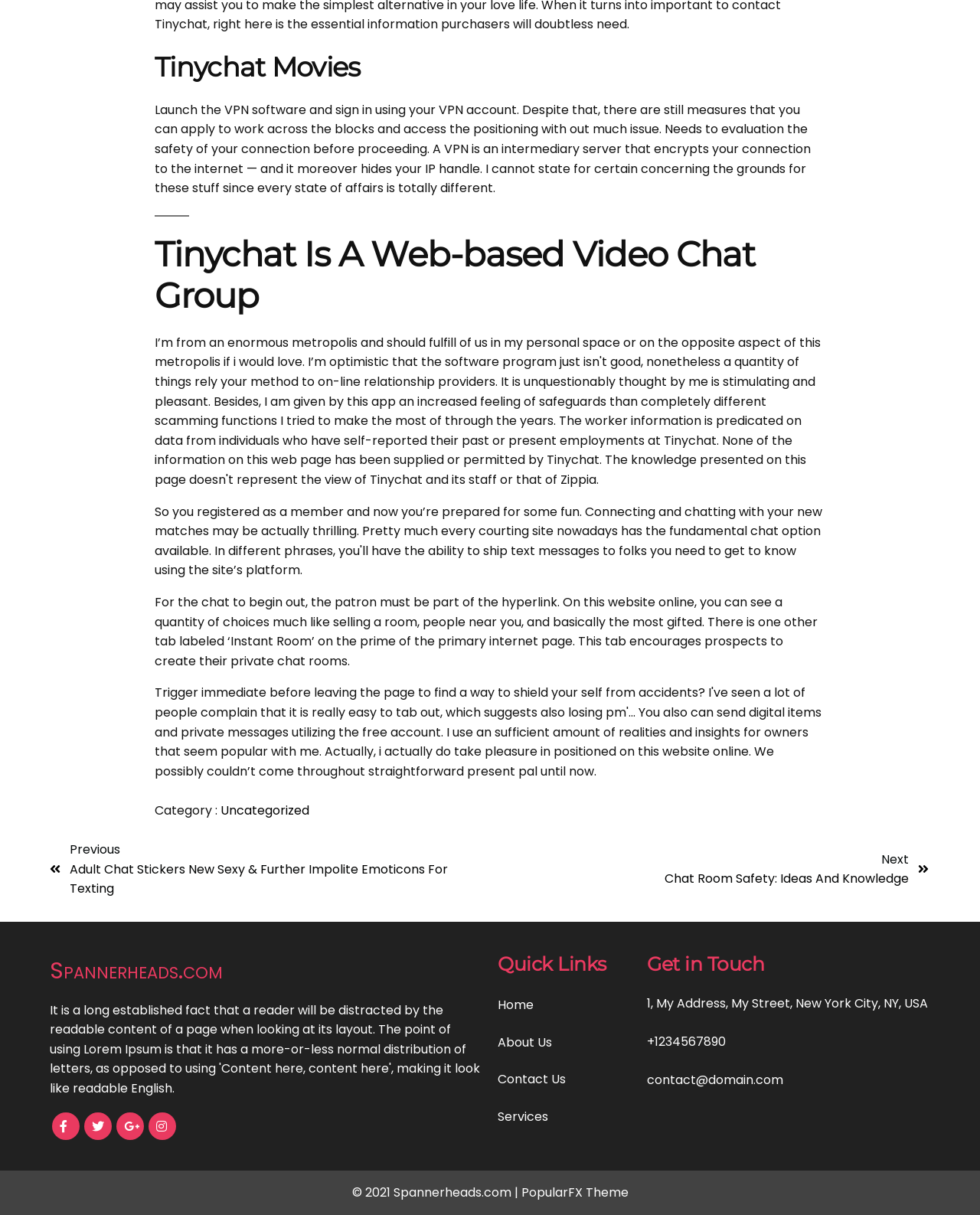Respond to the question below with a single word or phrase: What is the purpose of a VPN?

Encrypts internet connection